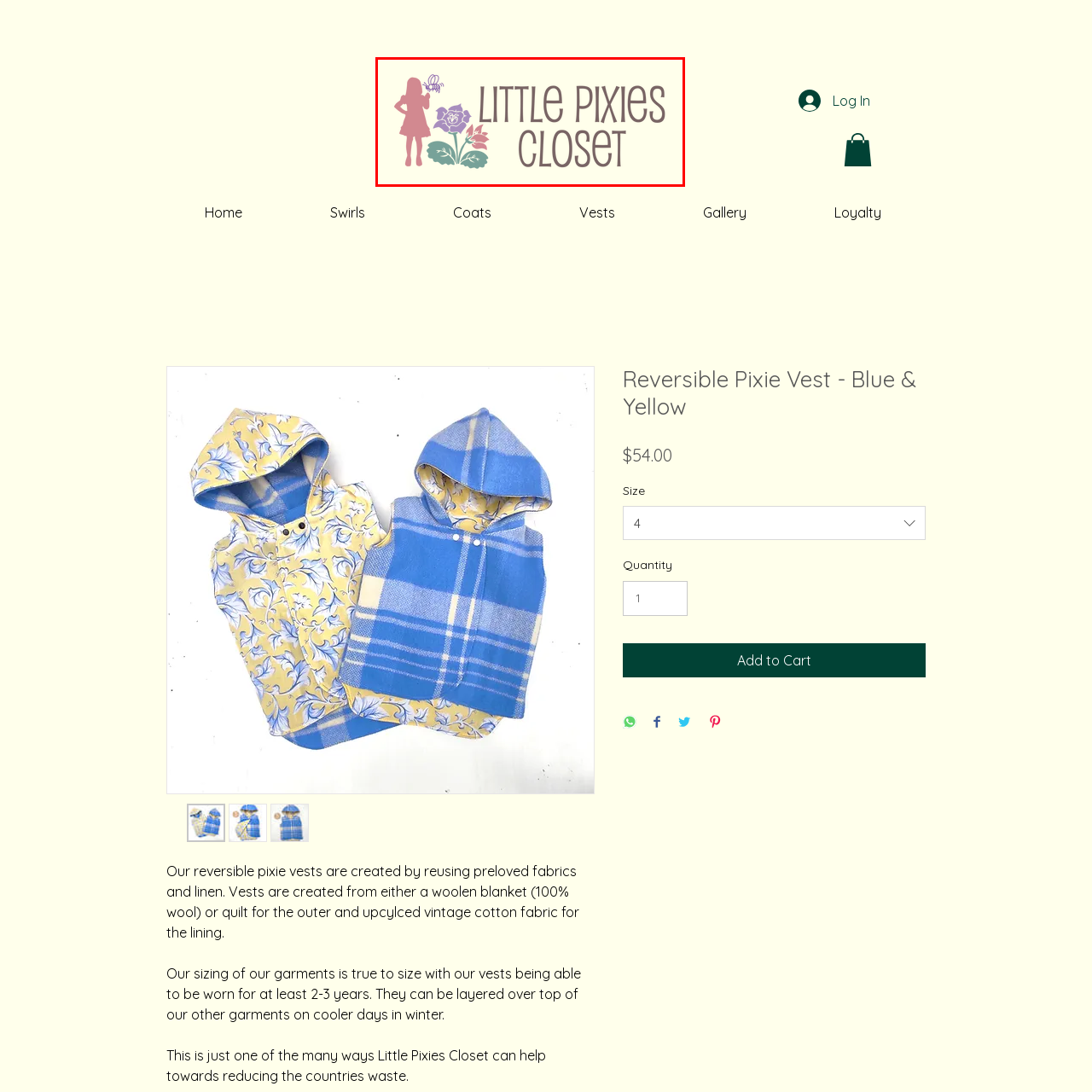View the image inside the red box and answer the question briefly with a word or phrase:
What is the style of the font used for the brand's name?

Modern, bold